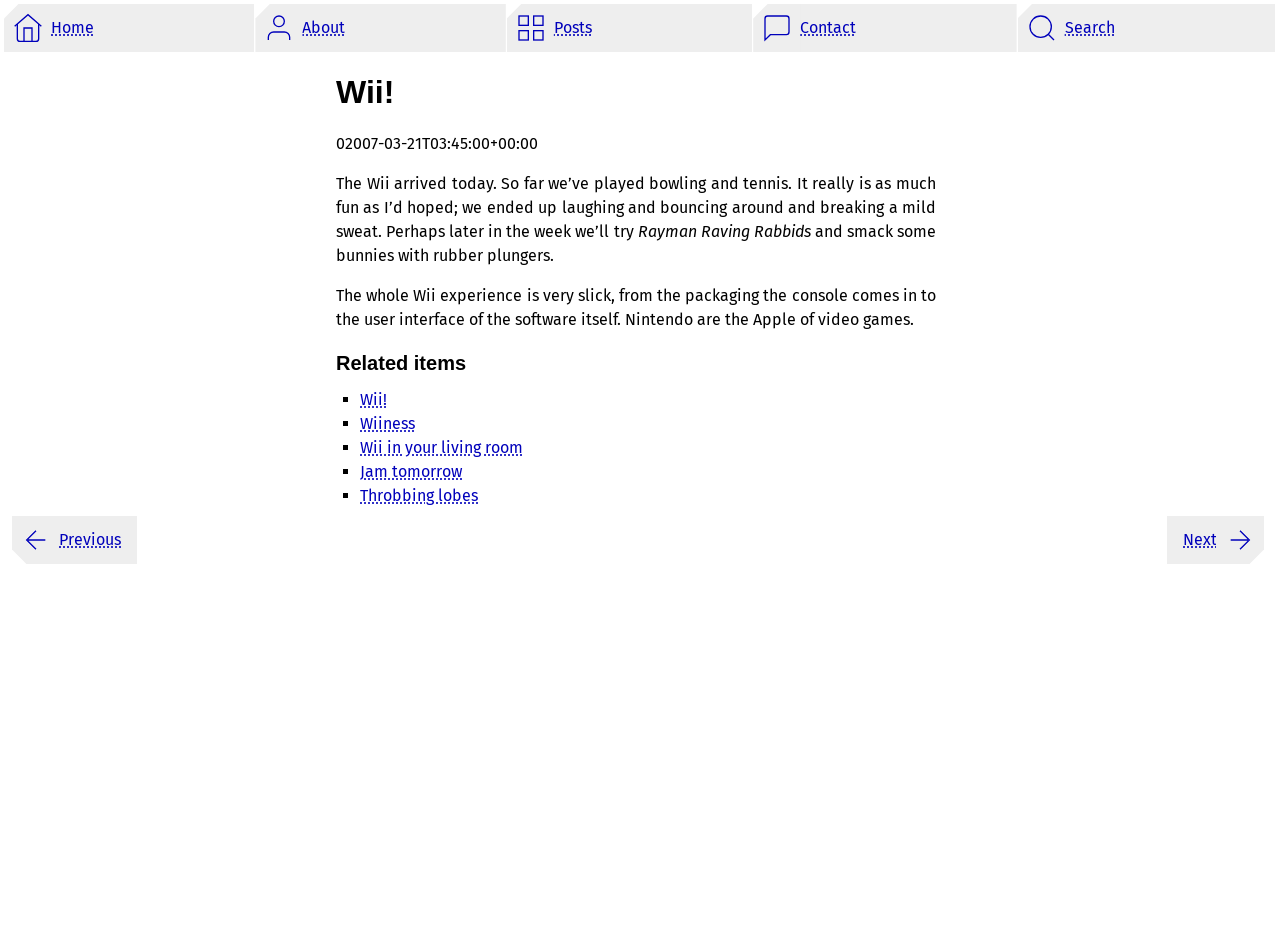Write an extensive caption that covers every aspect of the webpage.

The webpage is a blog post titled "Wii!" with a focus on the author's experience with the Nintendo Wii console. At the top of the page, there is a navigation menu with five links: "Home", "About", "Posts", "Contact", and "Search", each accompanied by a small image. 

Below the navigation menu, the main content of the page is an article with a heading "Wii!" and a timestamp "02007-03-21T03:45:00+00:00". The article consists of several paragraphs of text, describing the author's experience with the Wii, including playing bowling and tennis, and their impressions of the console's packaging and user interface.

In the middle of the article, there is a mention of "Rayman Raving Rabbids" and a humorous description of the game. The article concludes with a section titled "Related items", which lists five links to other related blog posts, each preceded by a bullet point marker.

At the bottom of the page, there are two links, "Previous" and "Next", which are likely used for navigation between blog posts. Each of these links is accompanied by a small image.